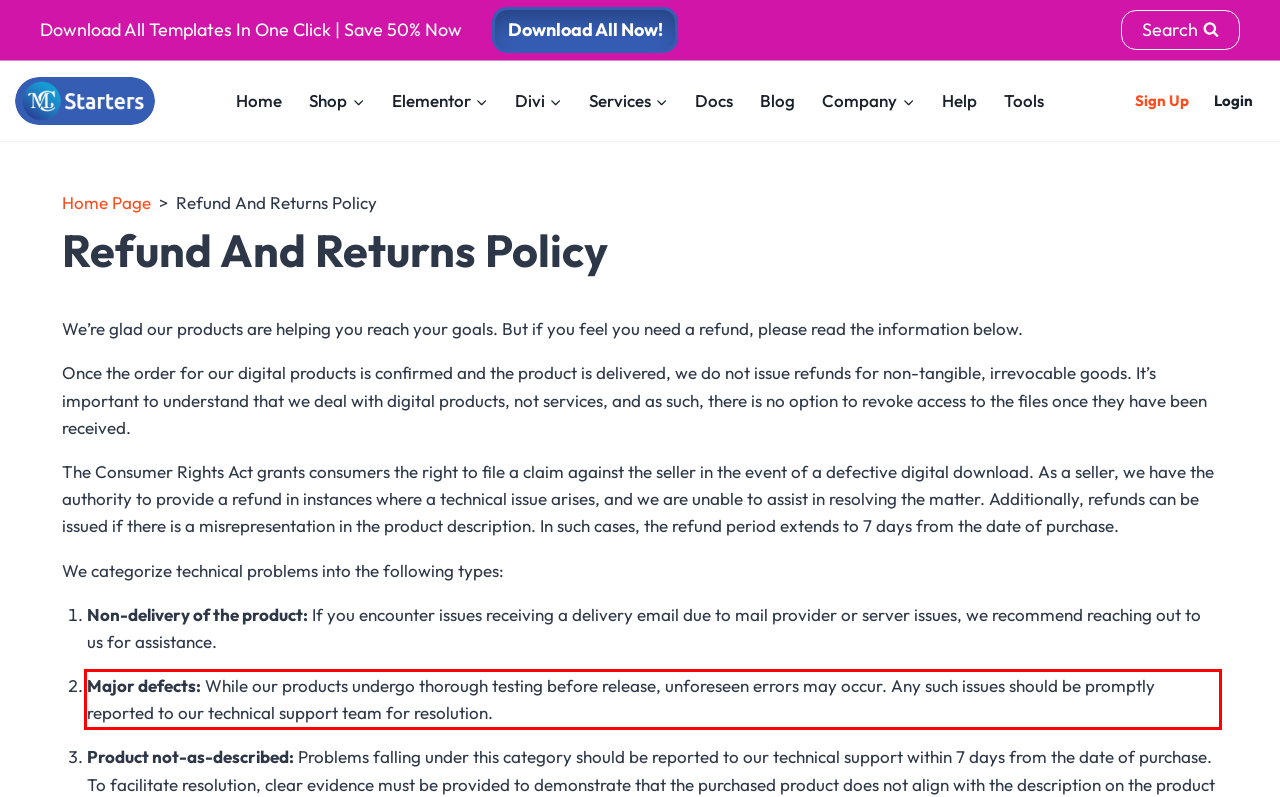From the provided screenshot, extract the text content that is enclosed within the red bounding box.

Major defects: While our products undergo thorough testing before release, unforeseen errors may occur. Any such issues should be promptly reported to our technical support team for resolution.